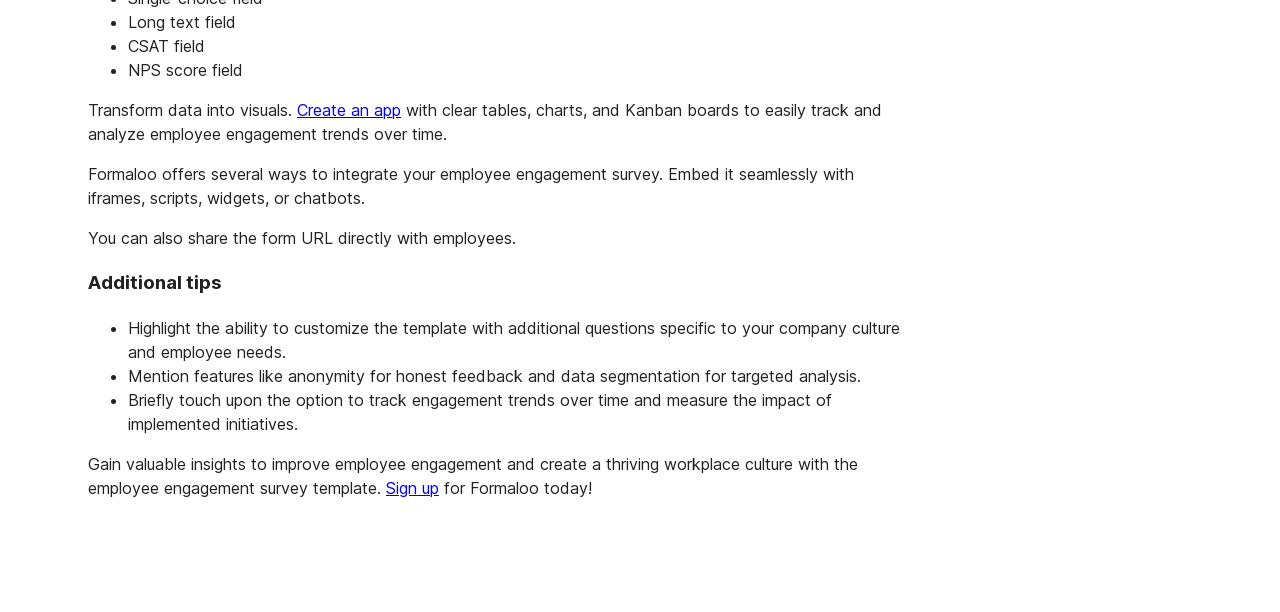Based on what you see in the screenshot, provide a thorough answer to this question: What is the purpose of the employee engagement survey template?

The purpose of the employee engagement survey template is to improve employee engagement and create a thriving workplace culture, as stated in the text 'Gain valuable insights to improve employee engagement and create a thriving workplace culture with the employee engagement survey template.'